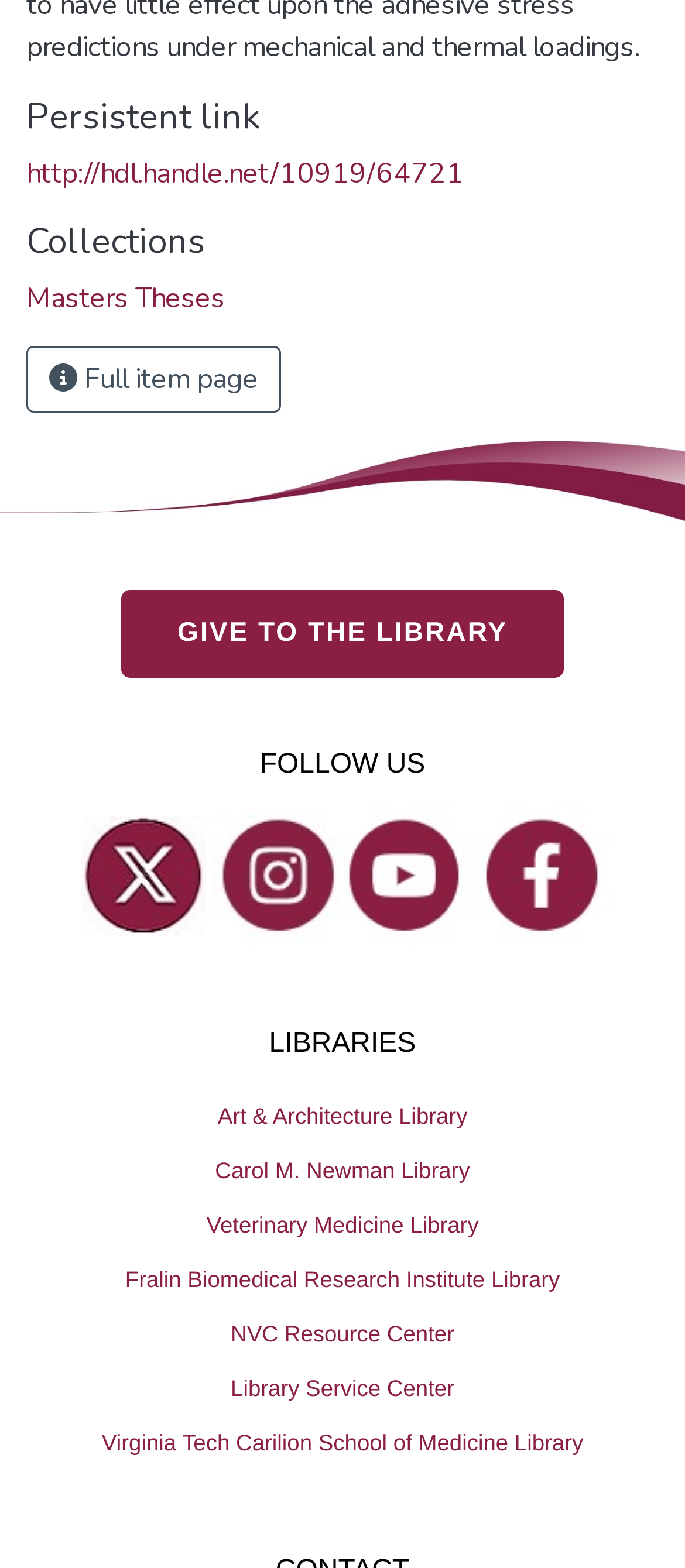Ascertain the bounding box coordinates for the UI element detailed here: "YouTube". The coordinates should be provided as [left, top, right, bottom] with each value being a float between 0 and 1.

[0.533, 0.531, 0.661, 0.587]